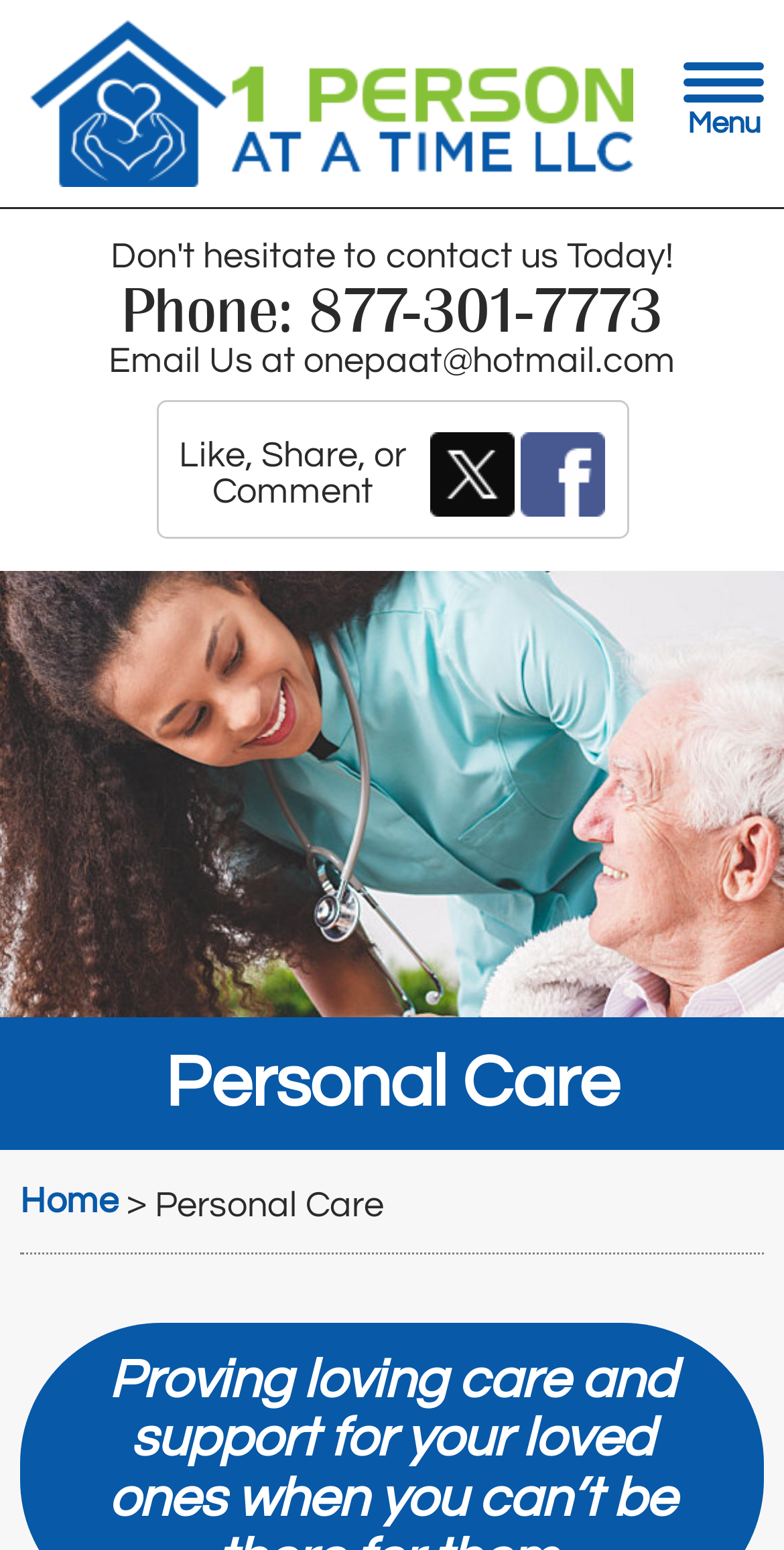What is the phone number to contact 1 Person At A Time LLC?
Answer the question based on the image using a single word or a brief phrase.

877-301-7773